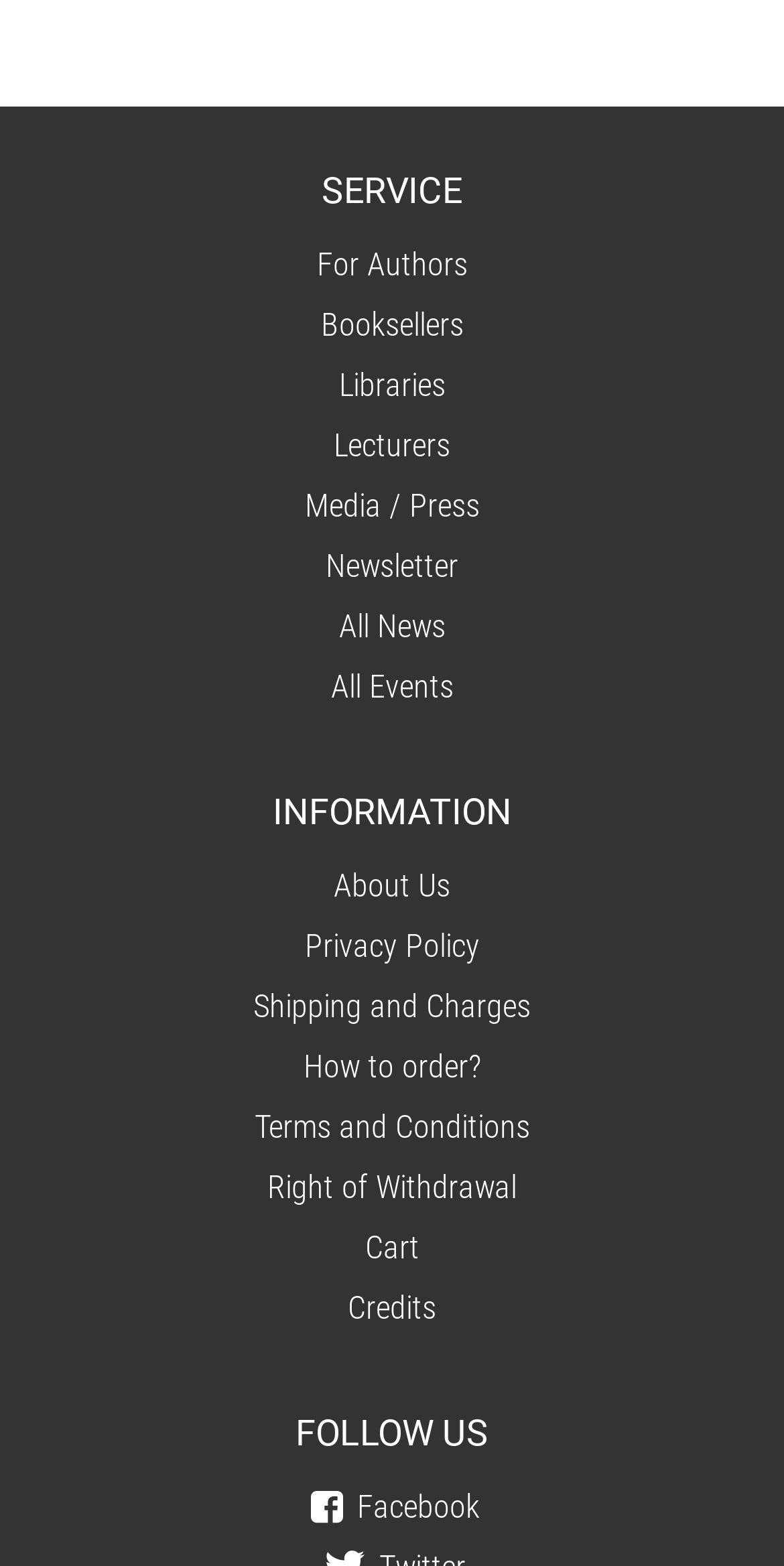What social media platform is available for following?
Please answer the question with a detailed and comprehensive explanation.

The webpage provides an option to follow on Facebook, which is indicated by the link element ' Facebook' under the 'FOLLOW US' heading.